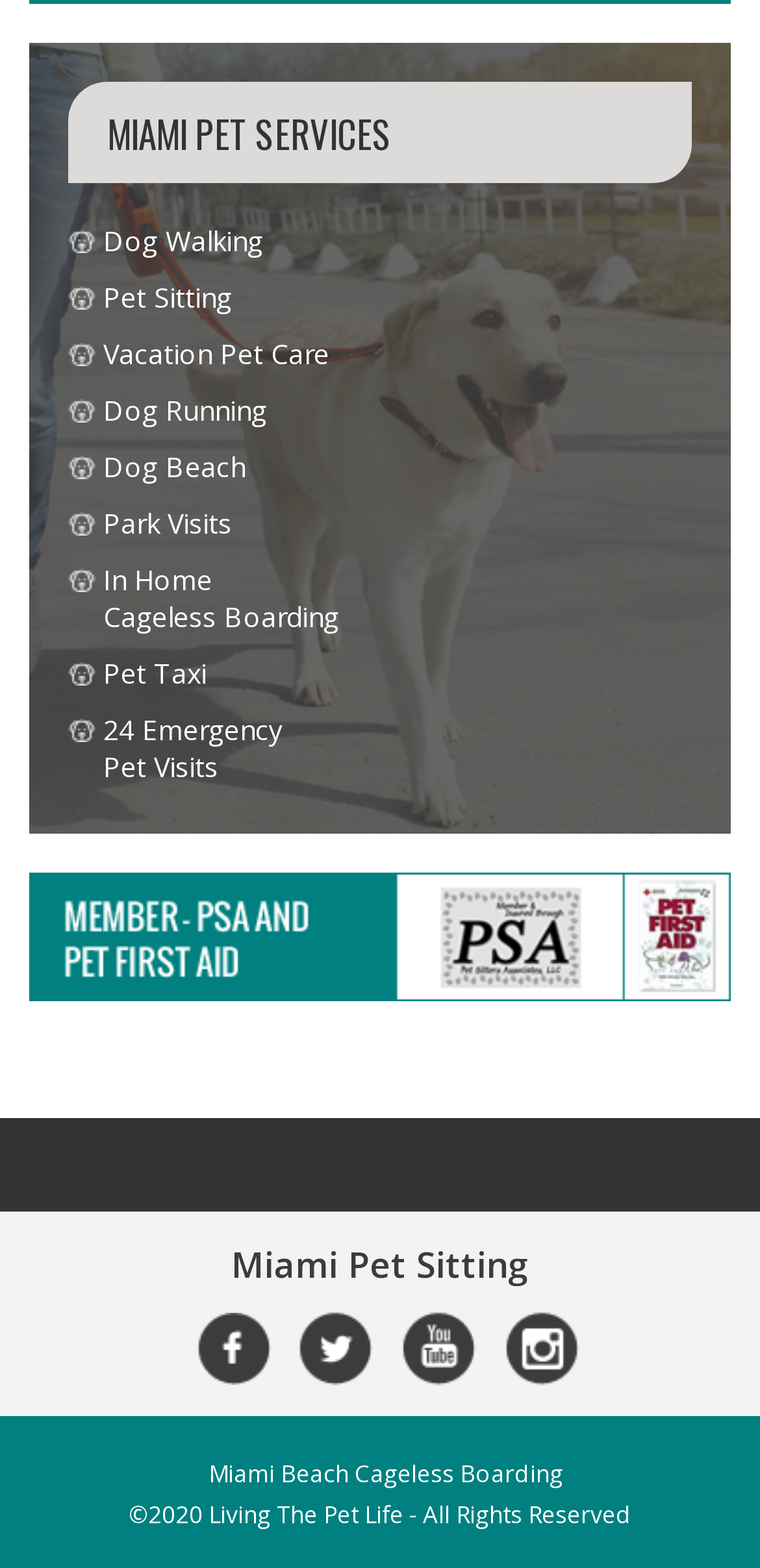Give a concise answer using only one word or phrase for this question:
What is the copyright year of the website?

2020